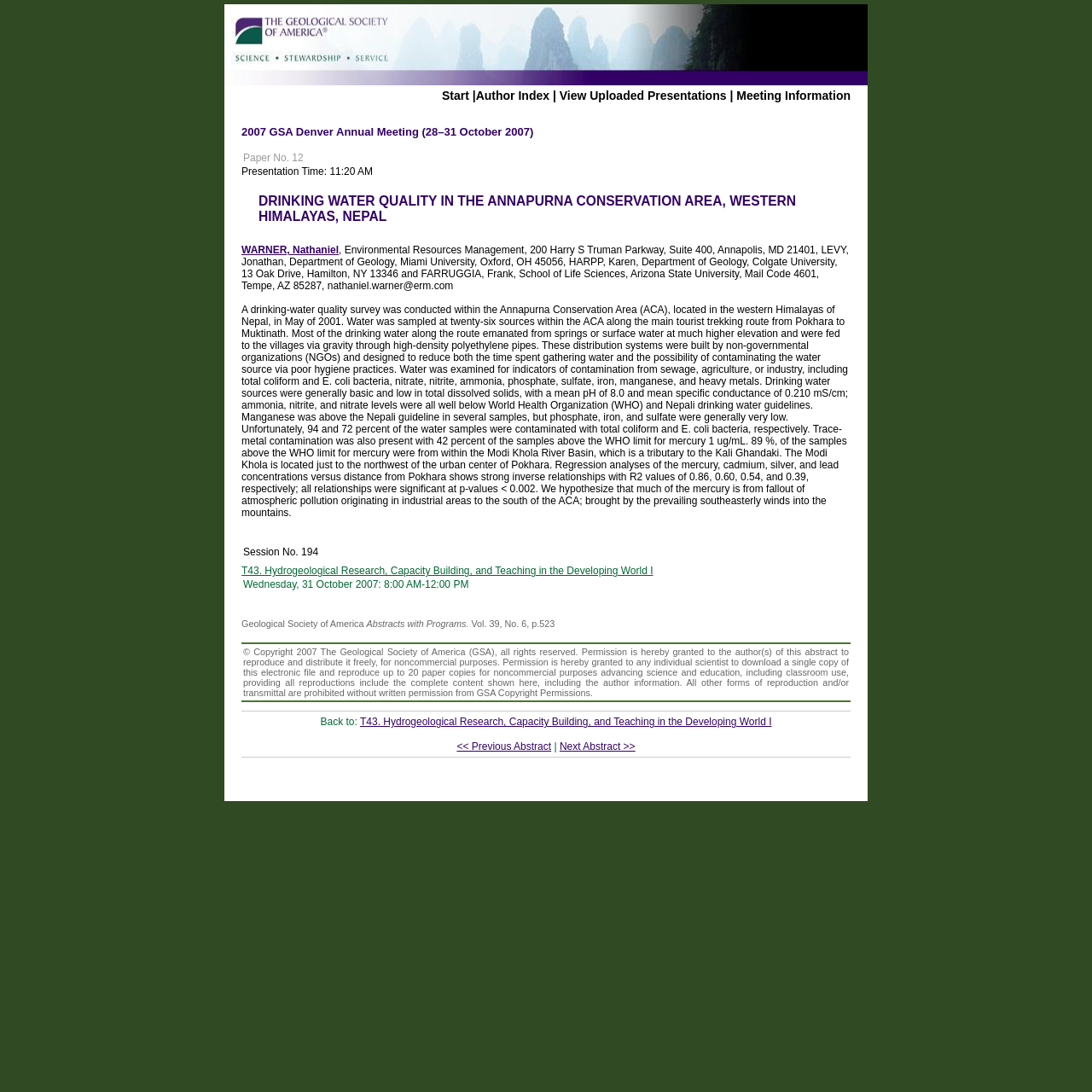Determine the bounding box coordinates of the target area to click to execute the following instruction: "View meeting information."

[0.674, 0.081, 0.779, 0.094]